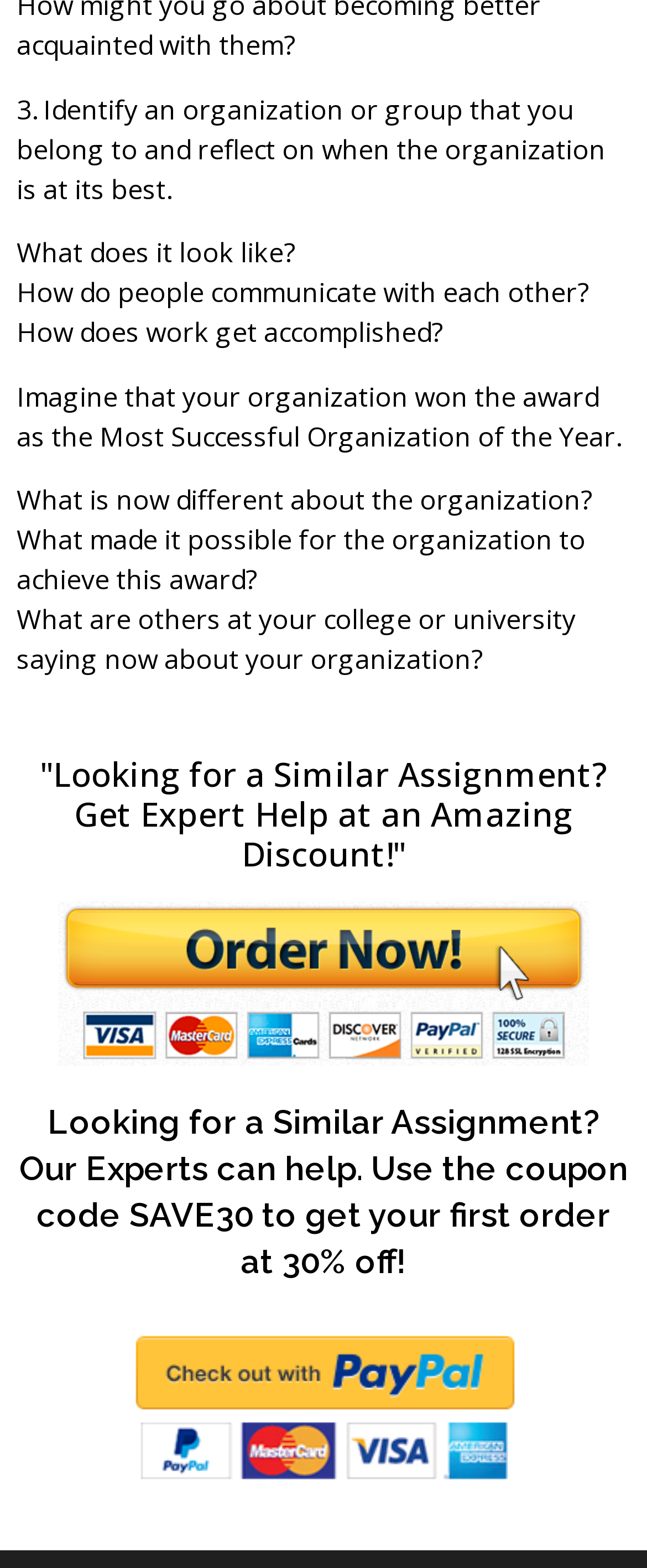What is the purpose of the coupon code?
Carefully analyze the image and provide a thorough answer to the question.

The webpage mentions 'Use the coupon code SAVE30 to get your first order at 30% off', so the purpose of the coupon code is to get a 30% discount on the first order.